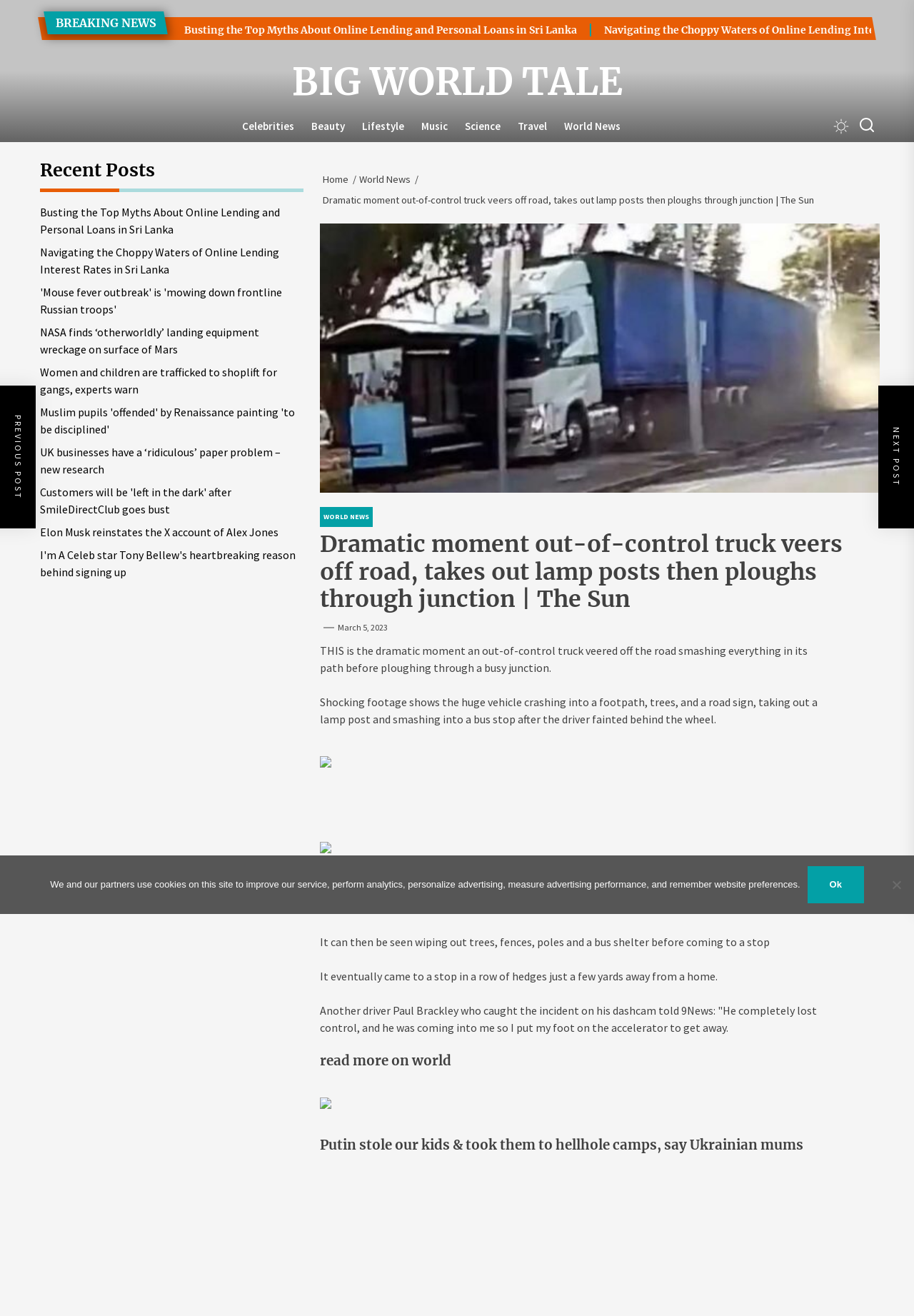Using the details in the image, give a detailed response to the question below:
What is the name of the publication?

I determined the name of the publication by looking at the breadcrumb navigation section, which shows the hierarchy of the current page. The last breadcrumb item is 'Dramatic moment out-of-control truck veers off road, takes out lamp posts then ploughs through junction | The Sun', which indicates that the publication is 'The Sun'.